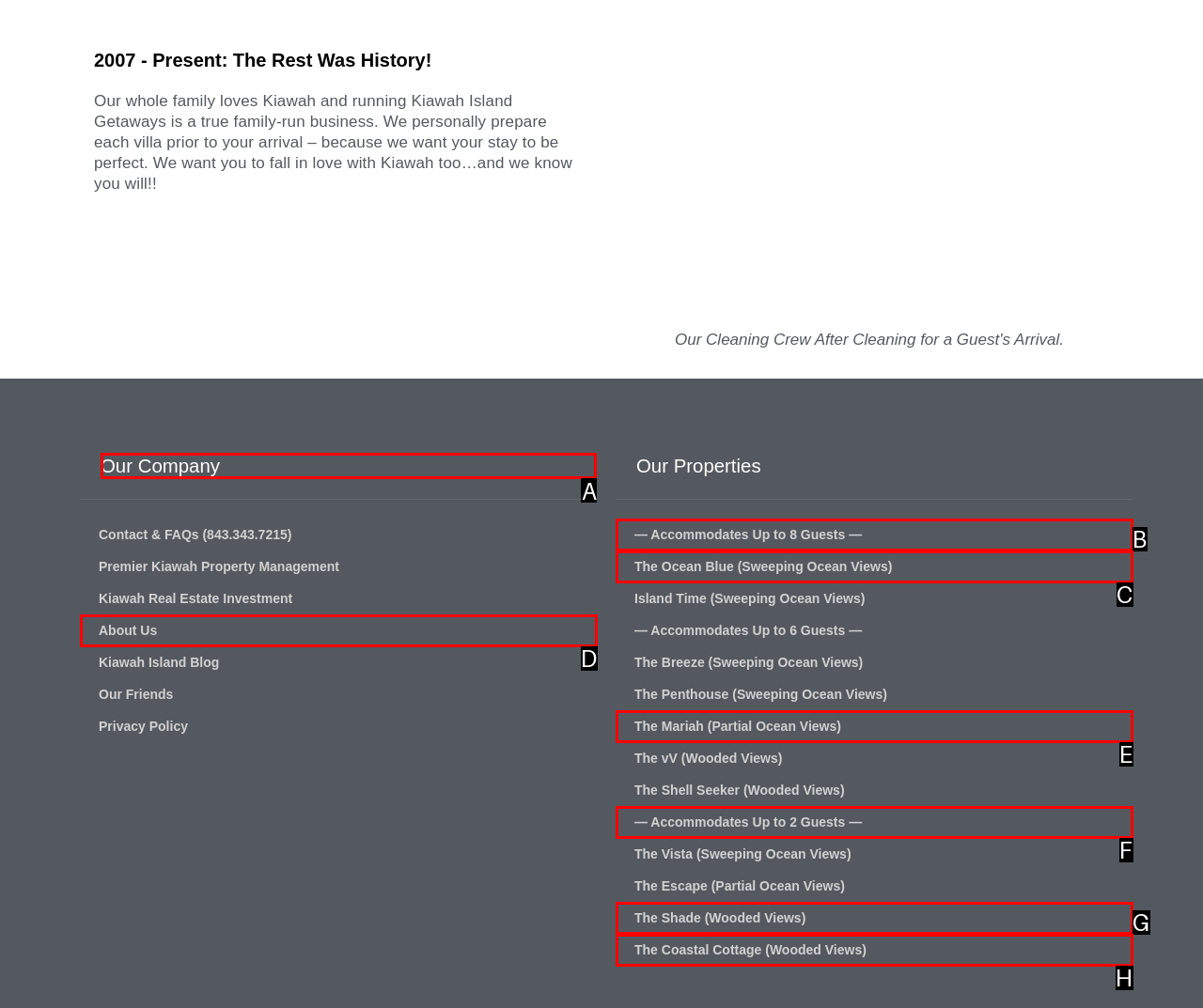Determine the right option to click to perform this task: Explore 'Our Company'
Answer with the correct letter from the given choices directly.

A